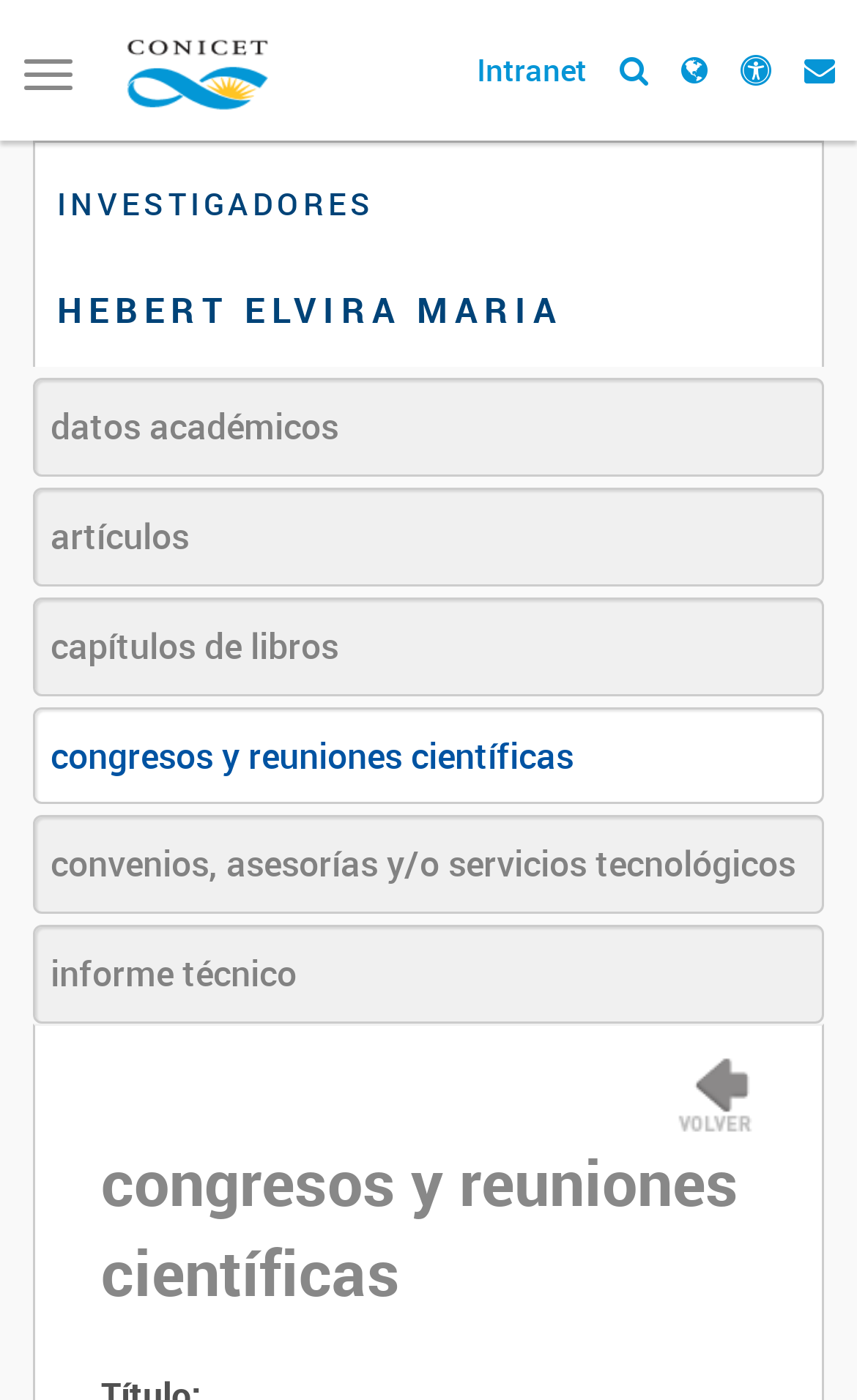Based on the visual content of the image, answer the question thoroughly: What is the icon represented by ''?

The link '' is likely a search icon, commonly represented by a magnifying glass, and is located at coordinates [0.723, 0.035, 0.756, 0.064].